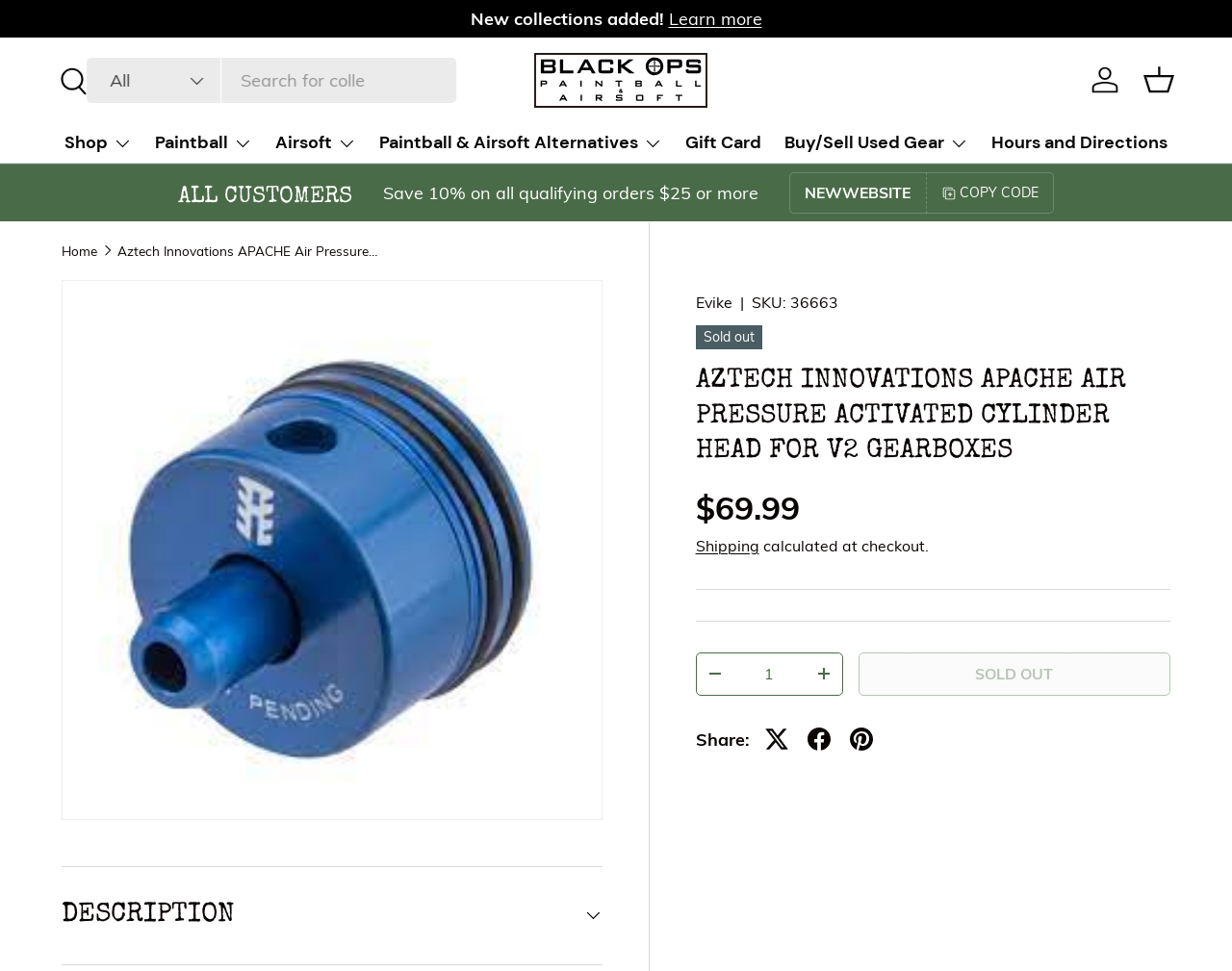What is the brand of the product?
Respond to the question with a well-detailed and thorough answer.

I found the brand name 'Aztech Innovations' in the link 'Aztech Innovations APACHE Air Pressure Activated Cylinder Head for V2 Gearboxes' which is a part of the breadcrumbs navigation.